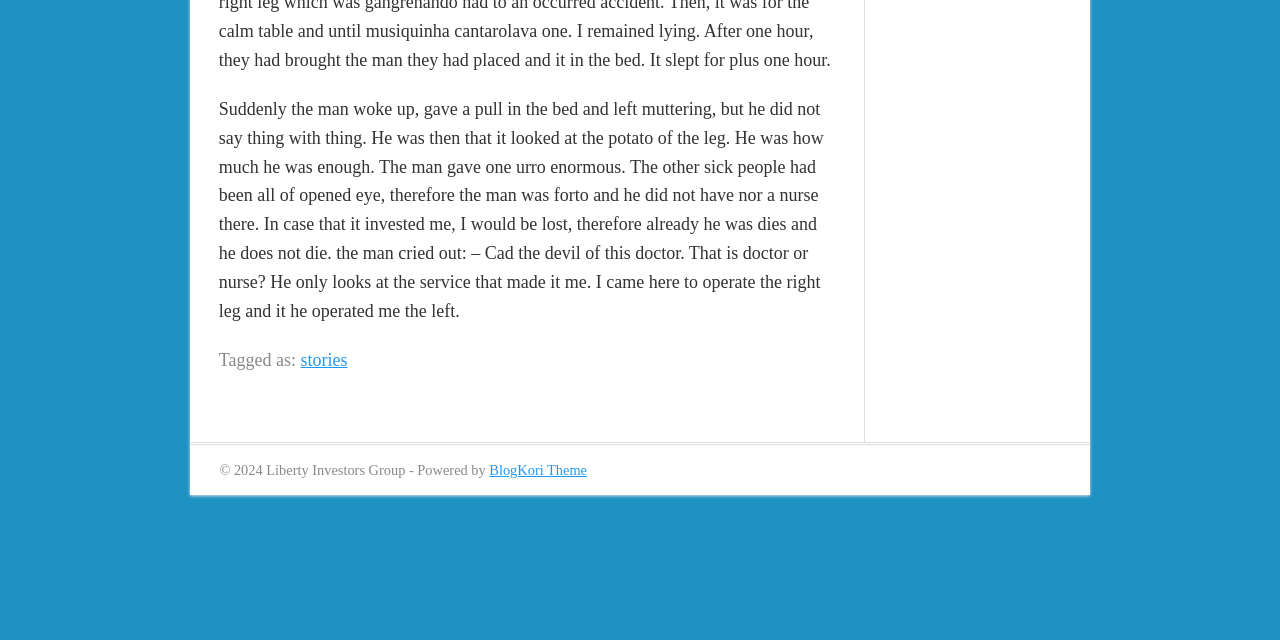Please provide the bounding box coordinates in the format (top-left x, top-left y, bottom-right x, bottom-right y). Remember, all values are floating point numbers between 0 and 1. What is the bounding box coordinate of the region described as: BlogKori Theme

[0.382, 0.722, 0.459, 0.747]